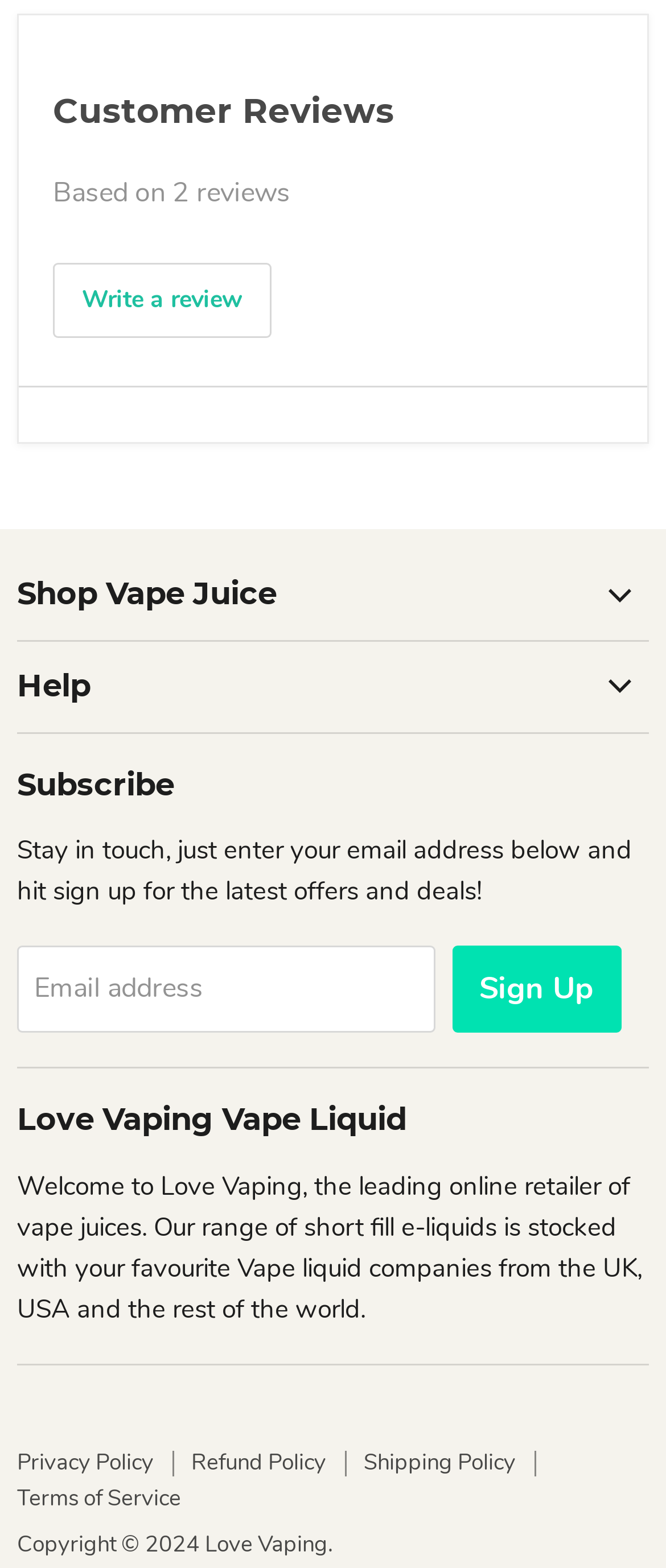Locate the bounding box coordinates of the element's region that should be clicked to carry out the following instruction: "Enter email address to Subscribe". The coordinates need to be four float numbers between 0 and 1, i.e., [left, top, right, bottom].

[0.026, 0.606, 0.653, 0.661]